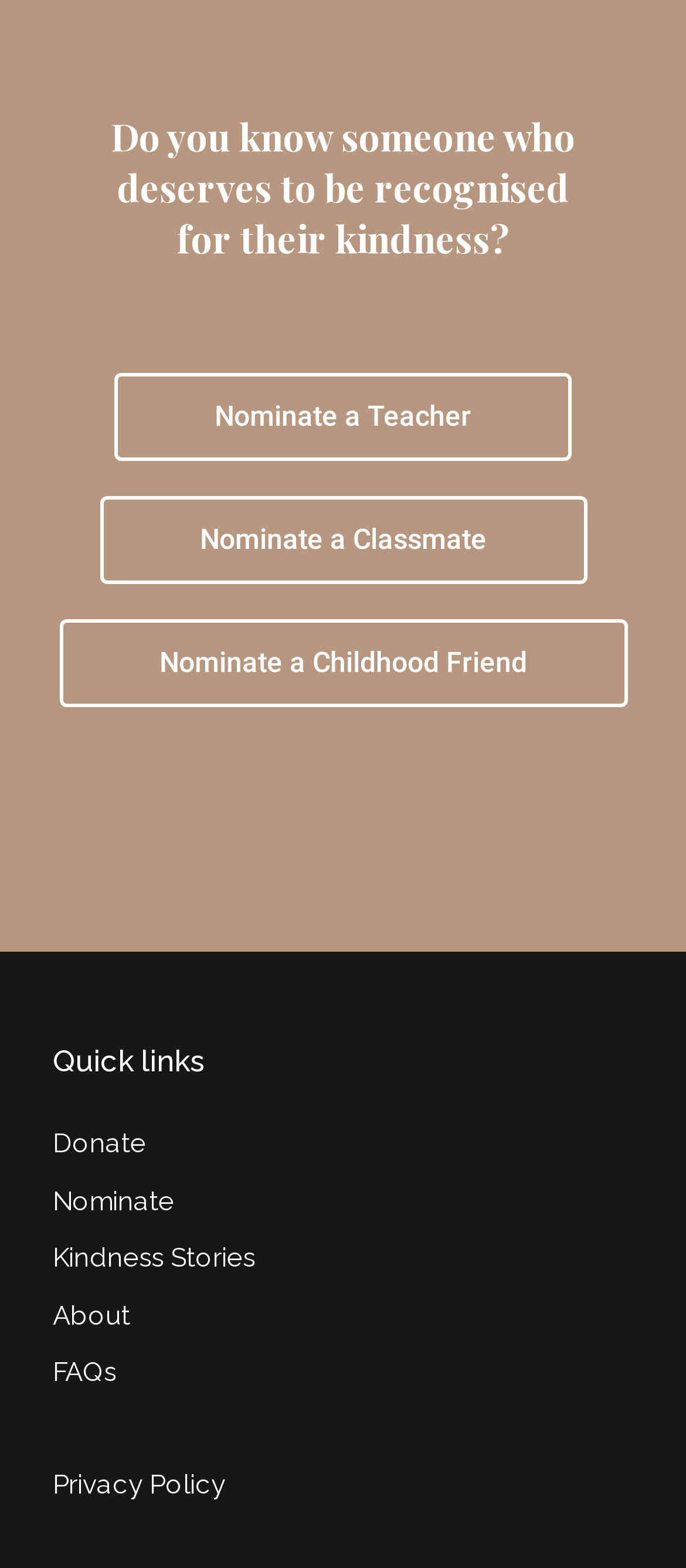Provide the bounding box coordinates of the section that needs to be clicked to accomplish the following instruction: "Donate."

[0.077, 0.719, 0.213, 0.739]